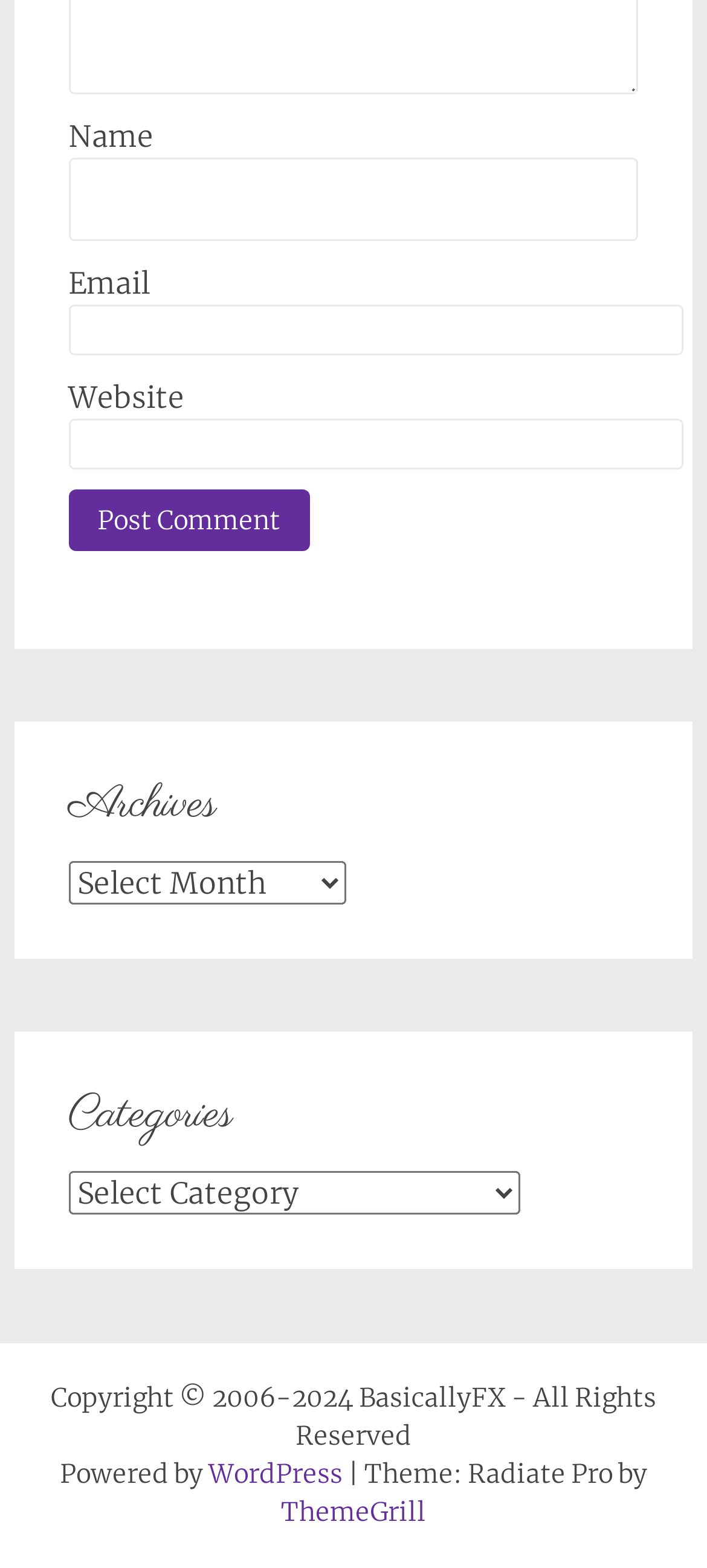Refer to the screenshot and answer the following question in detail:
What is below the 'Archives' heading?

The 'Archives' heading is followed by a combobox with the same label, which suggests that it is a dropdown menu for selecting archives.